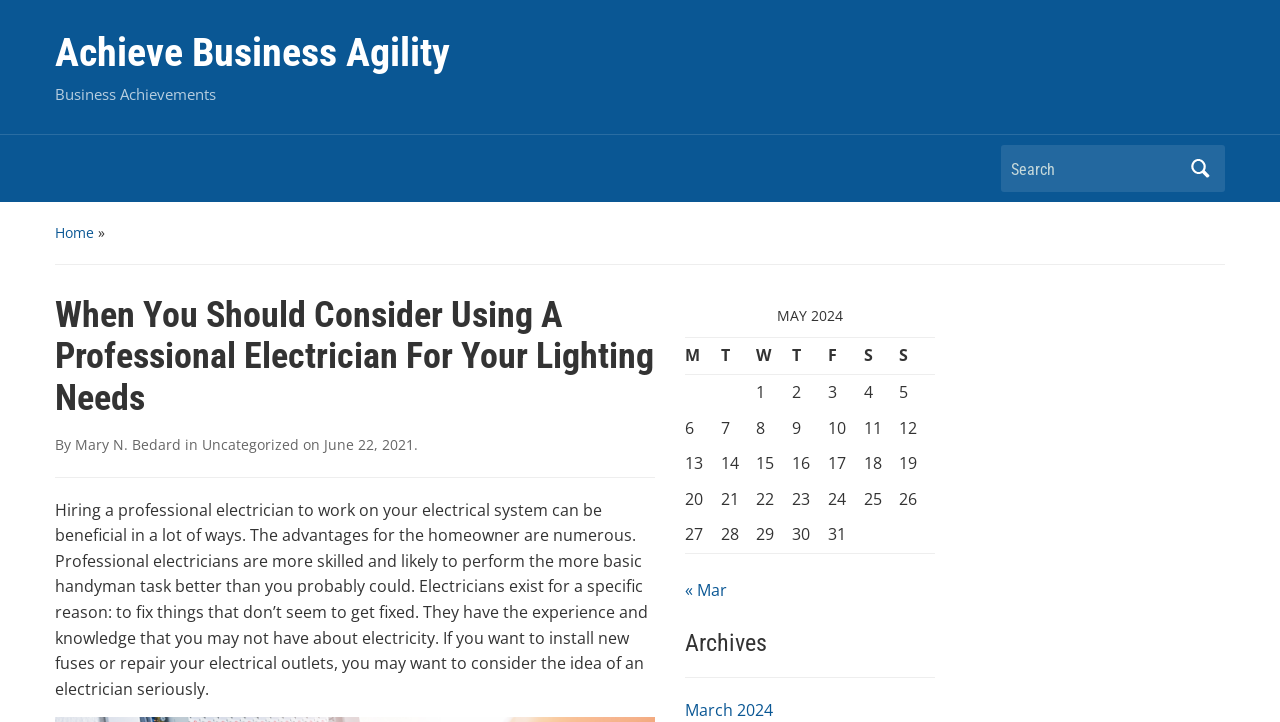Find the bounding box coordinates of the element you need to click on to perform this action: 'Search for something'. The coordinates should be represented by four float values between 0 and 1, in the format [left, top, right, bottom].

[0.782, 0.207, 0.923, 0.261]